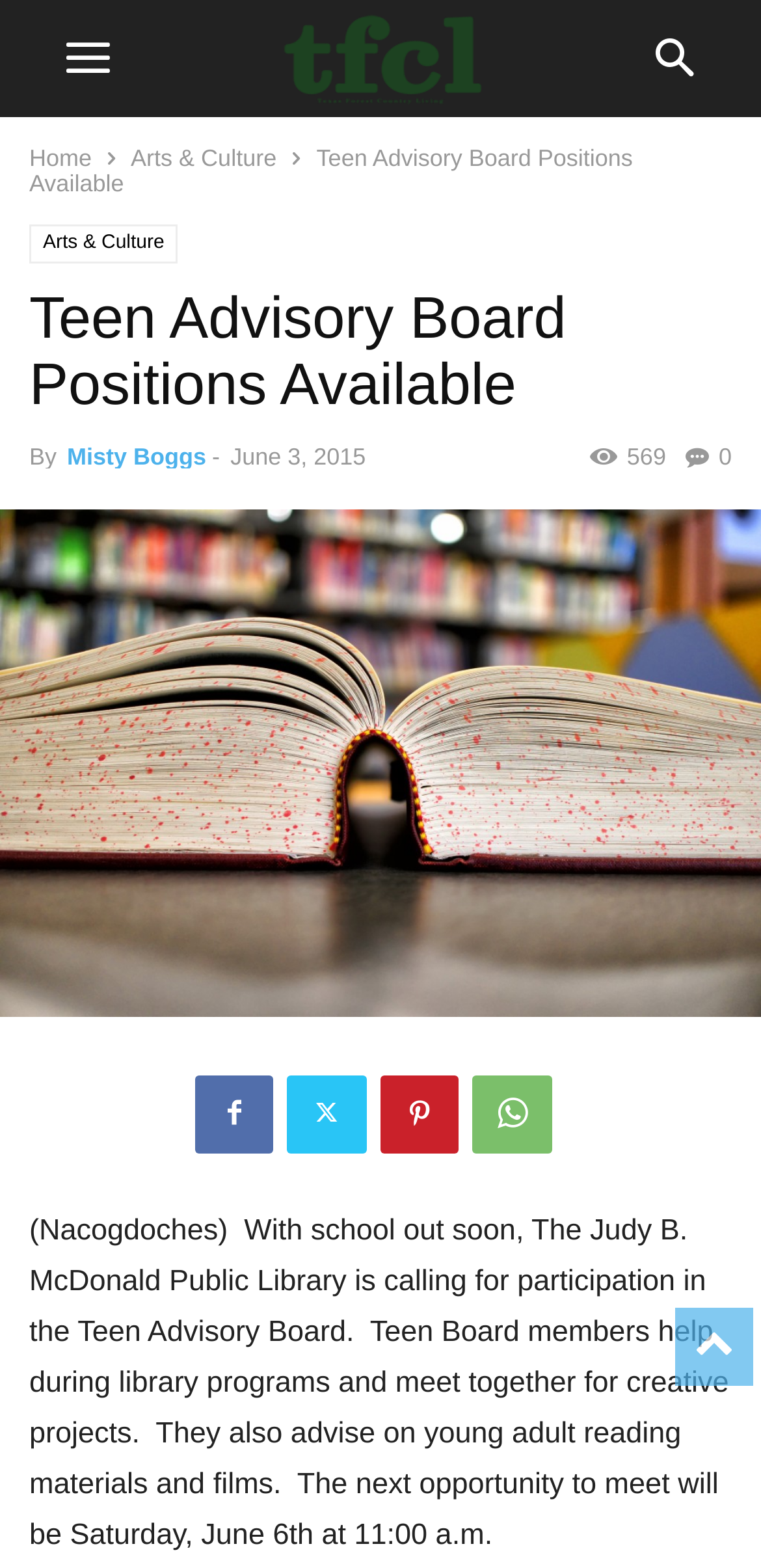Find the bounding box coordinates of the clickable element required to execute the following instruction: "view more information about teen advisory board". Provide the coordinates as four float numbers between 0 and 1, i.e., [left, top, right, bottom].

[0.038, 0.774, 0.958, 0.989]